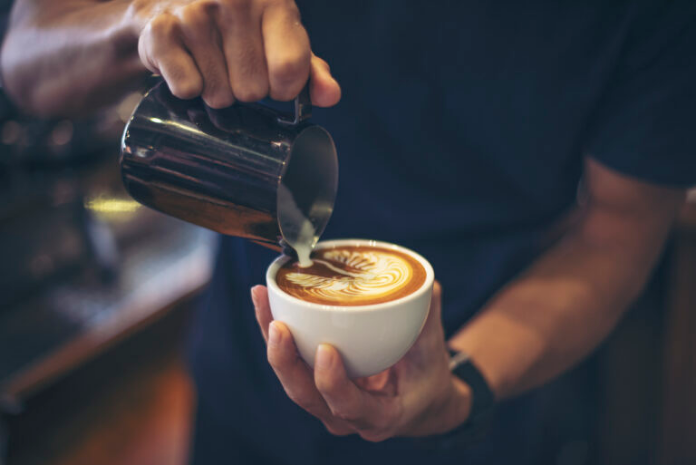Give a short answer using one word or phrase for the question:
What is the shape of the cup?

Round